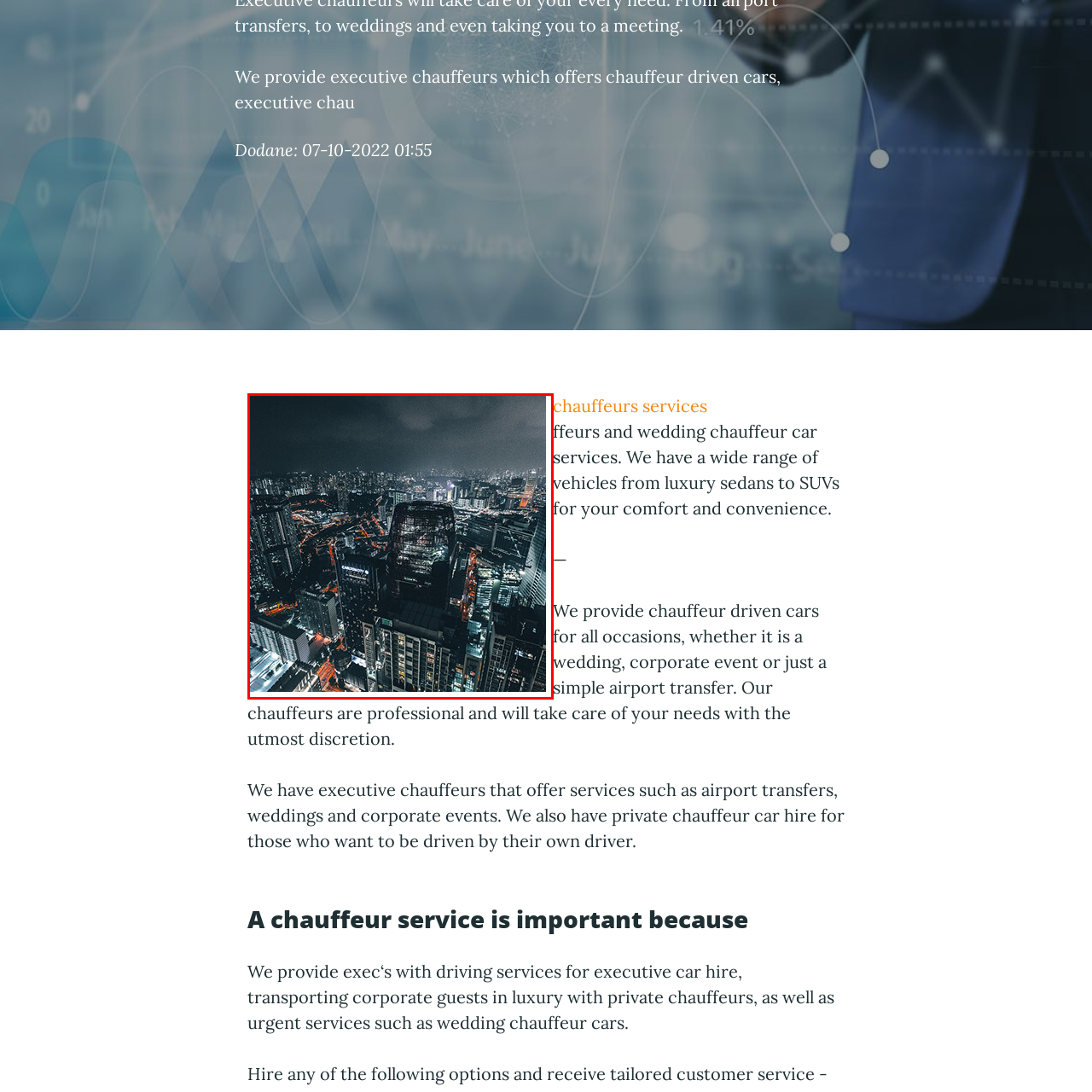Please provide a comprehensive description of the image that is enclosed within the red boundary.

The image captures a stunning aerial view of a bustling cityscape at night, showcasing a panoramic vista of skyscrapers illuminated by city lights. The prominent building in the foreground, characterized by its modern architecture, reflects a tapestry of glowing lights surrounding it, revealing the vibrant energy of urban life. The extensive network of roads below, lined with warm hues of streetlights, adds to the dynamic ambiance. This visual representation aligns with the themes of premium chauffeur services, as it portrays a metropolitan environment where such transportation becomes essential for events ranging from weddings to corporate engagements. This scene evokes the sophistication and convenience offered by executive chauffeur services in navigating the complexities of city travel.